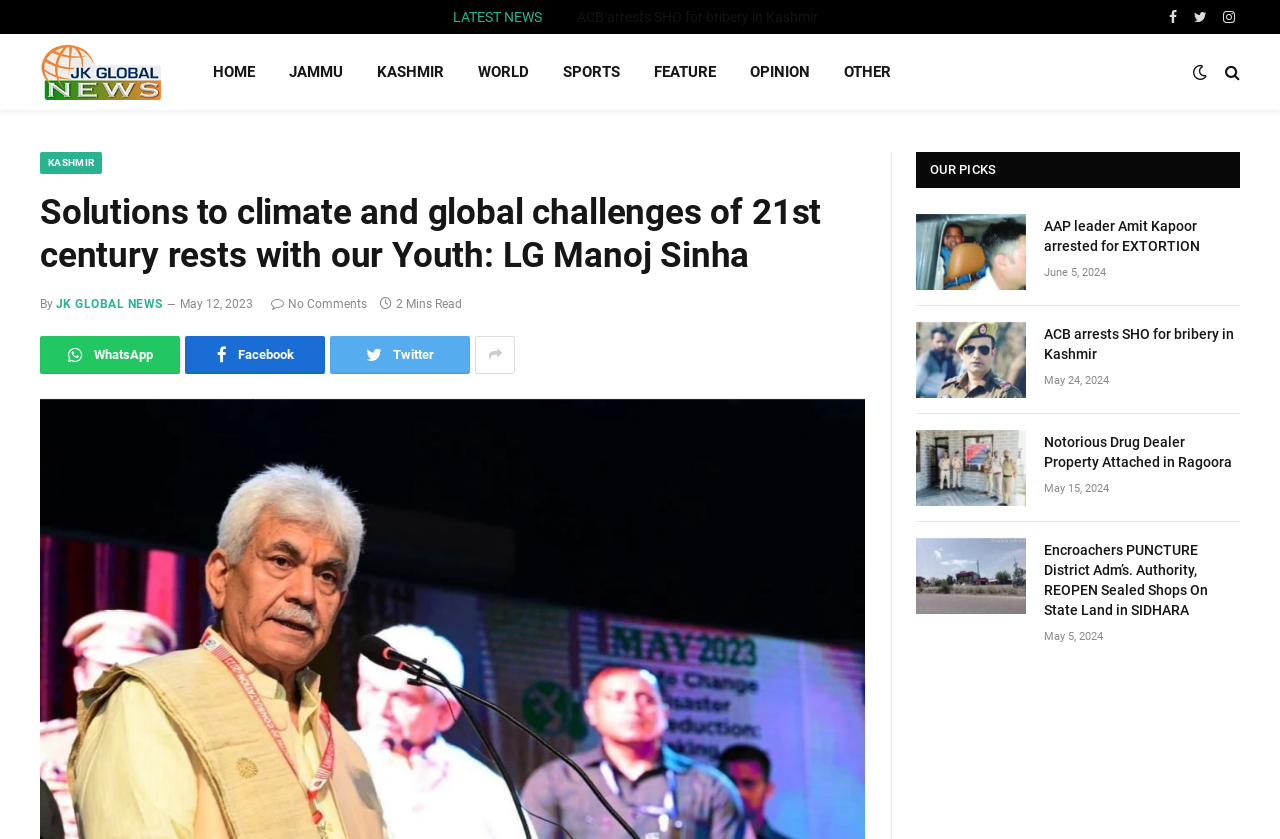What is the category of the news article 'Solutions to climate and global challenges of 21st century rests with our Youth: LG Manoj Sinha'?
Answer briefly with a single word or phrase based on the image.

KASHMIR